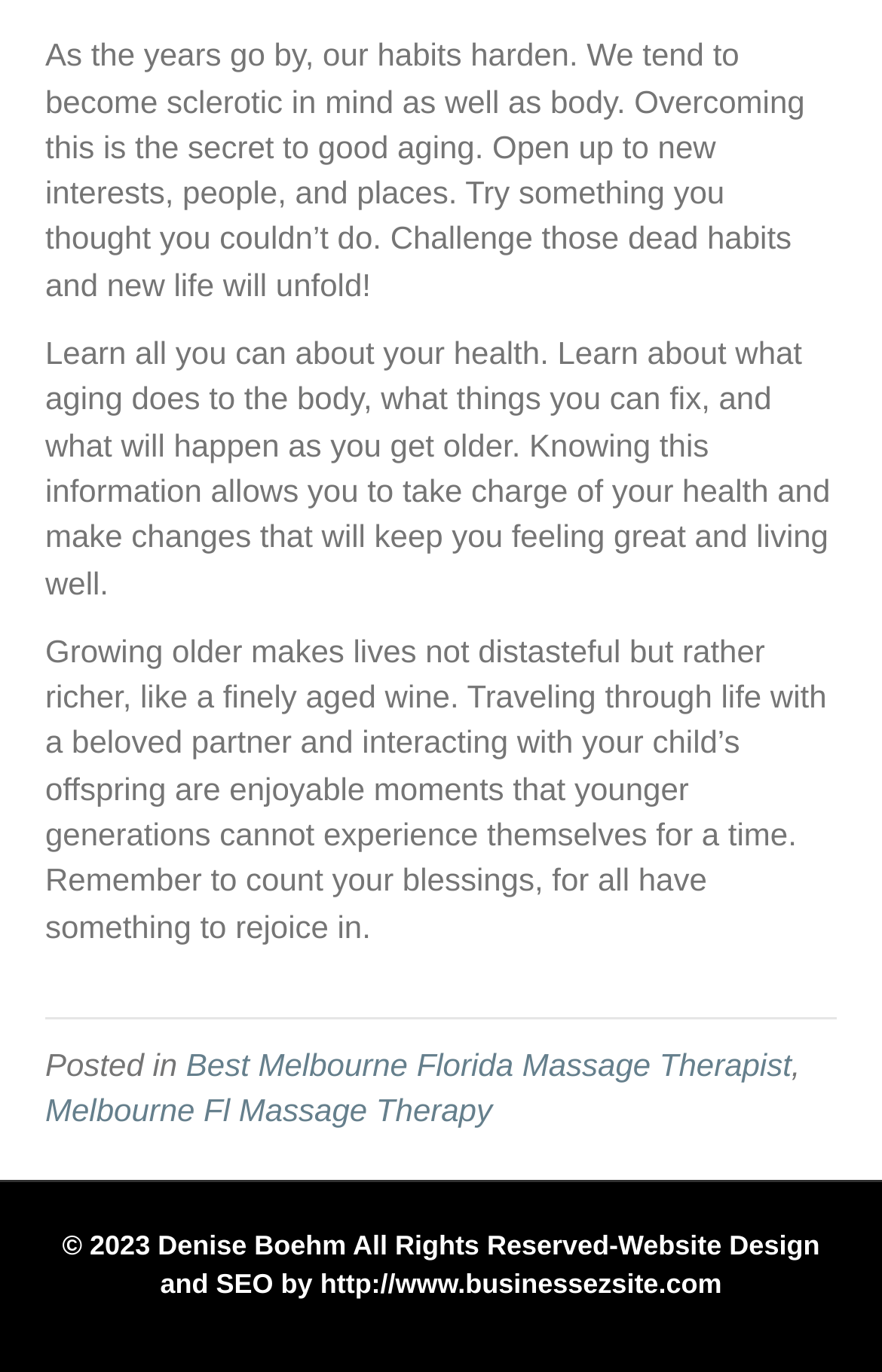Ascertain the bounding box coordinates for the UI element detailed here: "http://www.businessezsite.com". The coordinates should be provided as [left, top, right, bottom] with each value being a float between 0 and 1.

[0.354, 0.924, 0.818, 0.947]